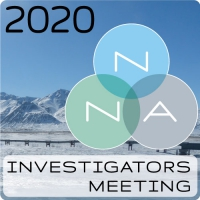What does the scenic background of the image represent?
Utilize the information in the image to give a detailed answer to the question.

The scenic background of the image features snow-covered mountains, which symbolize the Arctic environment, providing a visual representation of the NNA initiative's focus area.